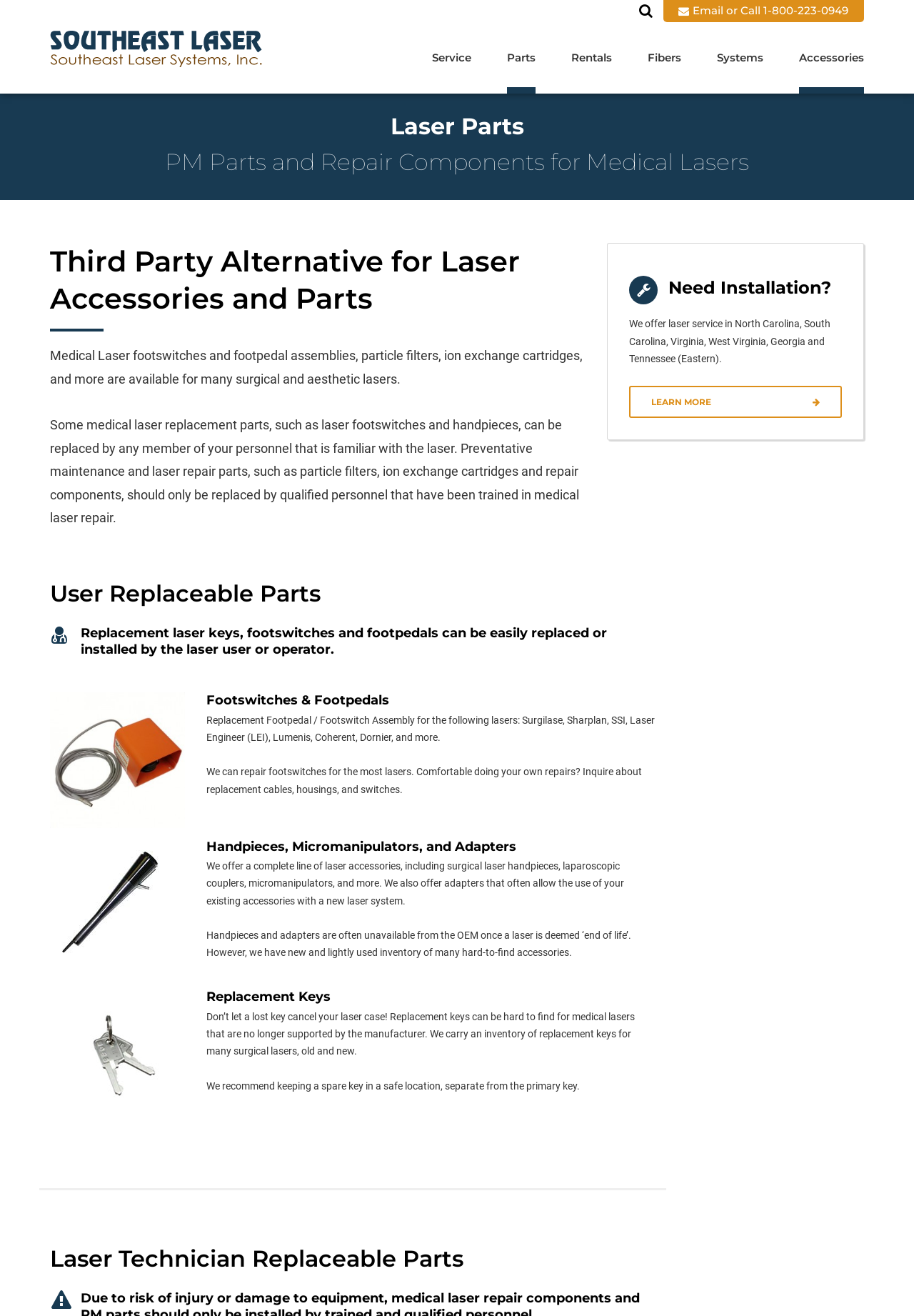What is the purpose of the 'Rental Program' link?
Please craft a detailed and exhaustive response to the question.

The 'Rental Program' link is likely intended to provide information about renting medical laser equipment, rather than purchasing it outright. This could be a cost-effective option for medical professionals or organizations that only need to use the equipment temporarily or occasionally.